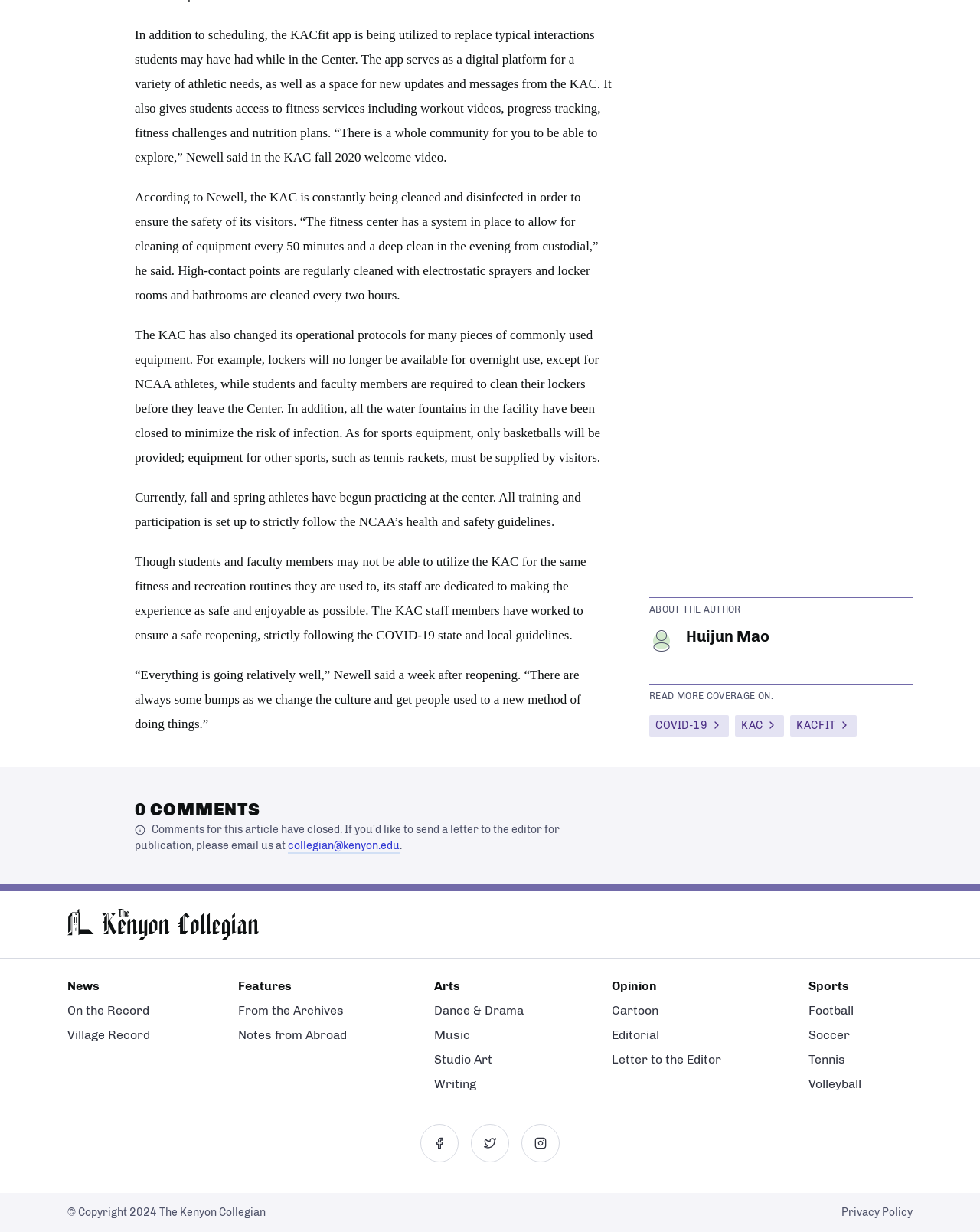Pinpoint the bounding box coordinates of the element that must be clicked to accomplish the following instruction: "Read more about COVID-19". The coordinates should be in the format of four float numbers between 0 and 1, i.e., [left, top, right, bottom].

[0.662, 0.58, 0.744, 0.598]